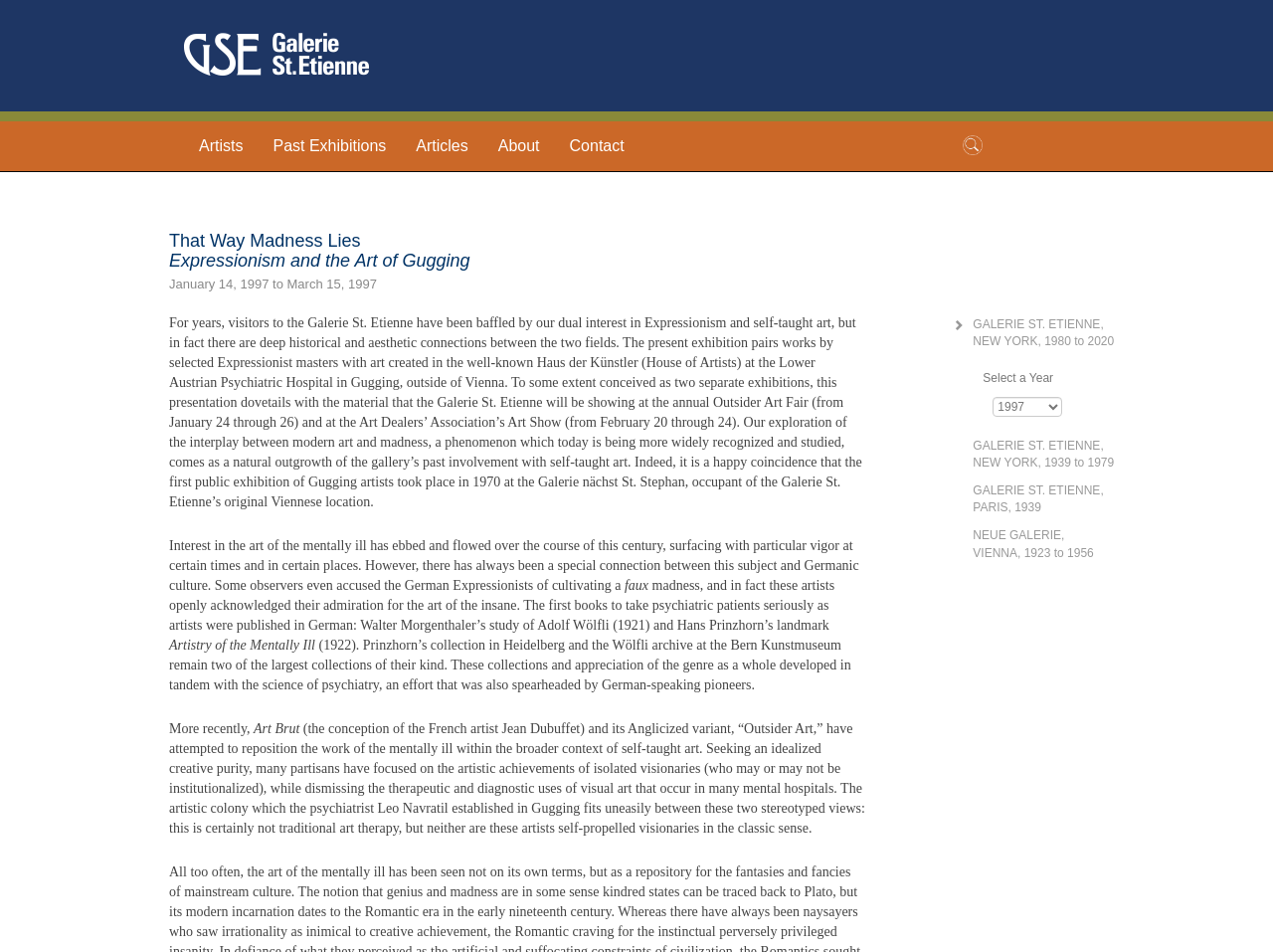What is the date range of the exhibition?
Please respond to the question with a detailed and well-explained answer.

I found the answer by looking at the StaticText element on the webpage, which has the text 'January 14, 1997 to March 15, 1997', and inferred that the date range of the exhibition is from January 14, 1997 to March 15, 1997.